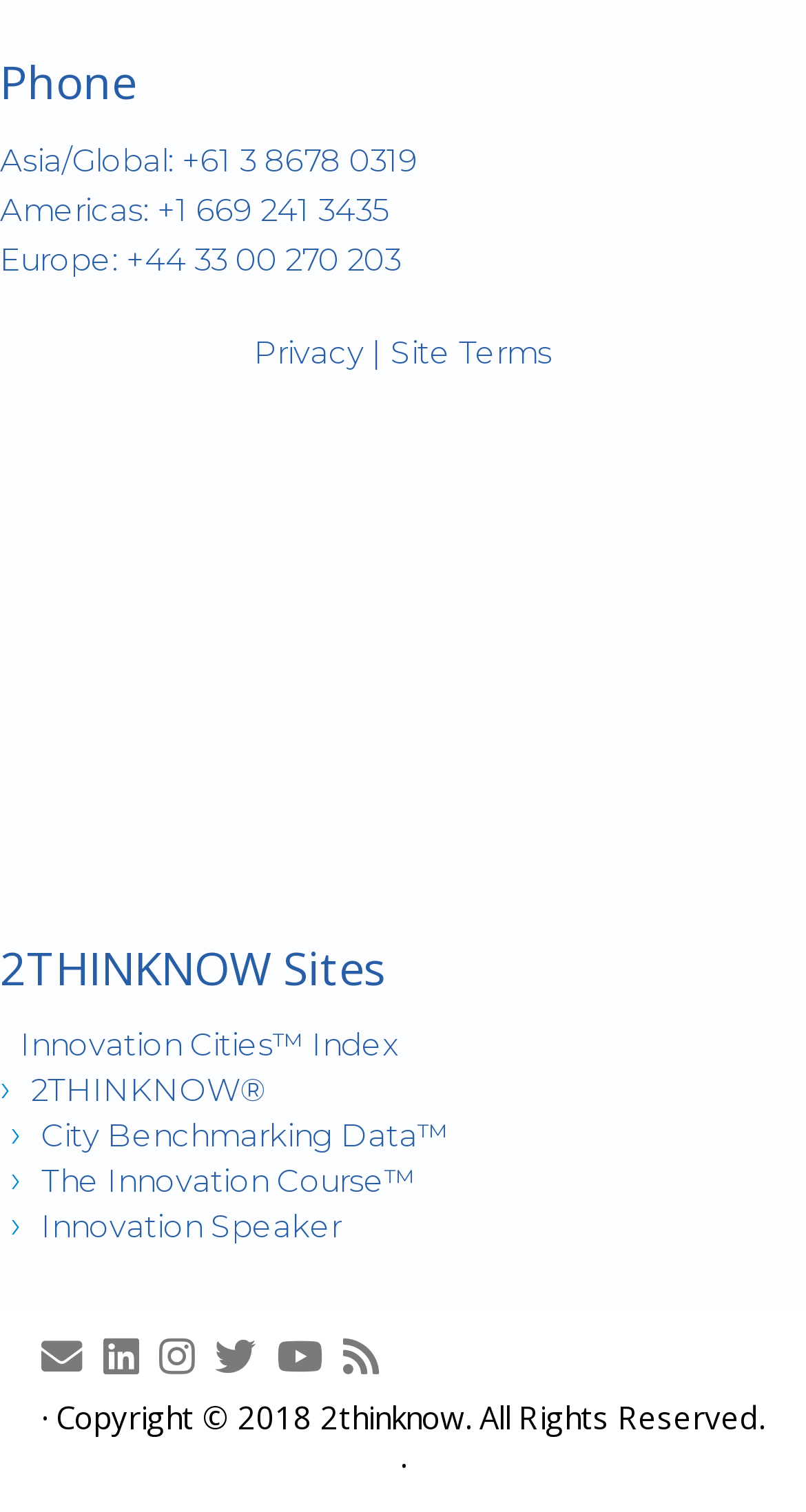What is the year of the copyright?
Answer the question with detailed information derived from the image.

I found the year of the copyright by looking at the static text element with the text 'Copyright 2018' which is located at the bottom of the webpage.